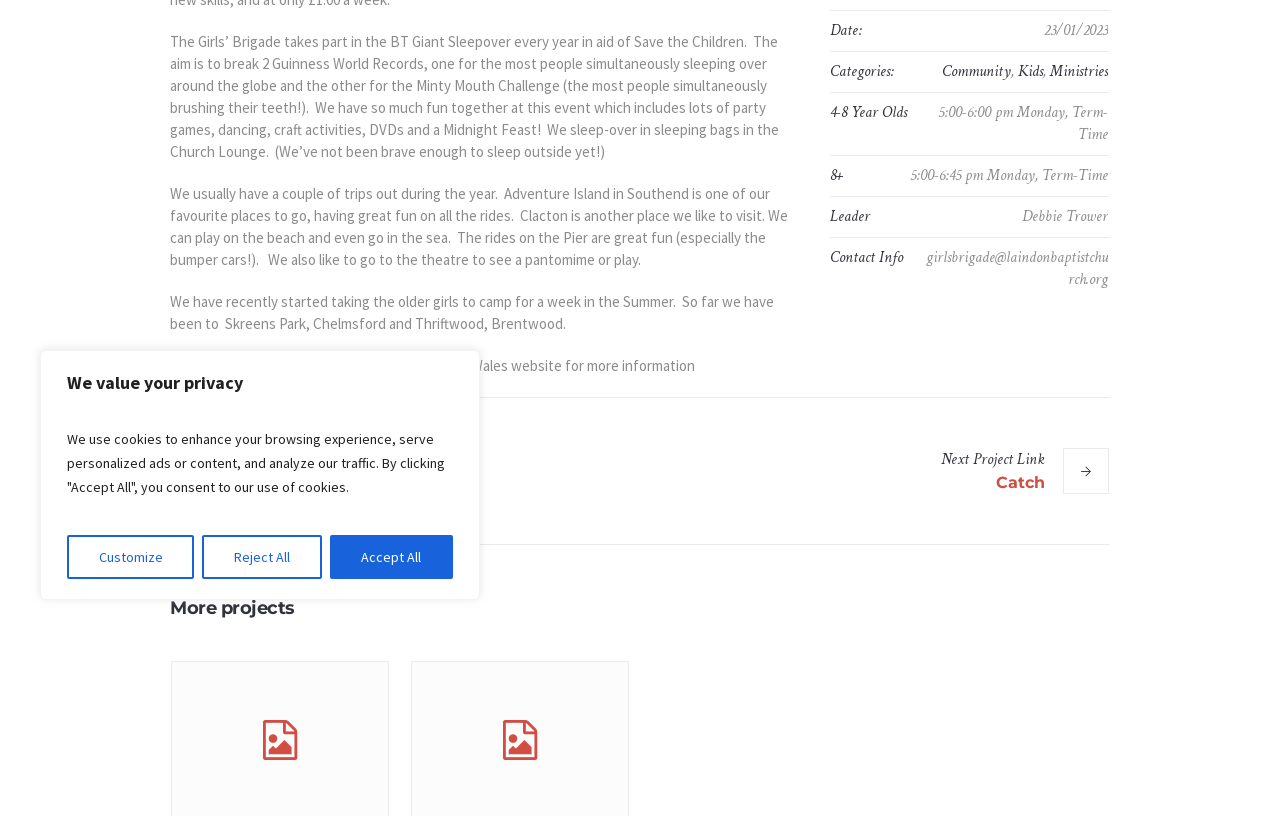From the webpage screenshot, predict the bounding box coordinates (top-left x, top-left y, bottom-right x, bottom-right y) for the UI element described here: Catch

[0.778, 0.549, 0.867, 0.605]